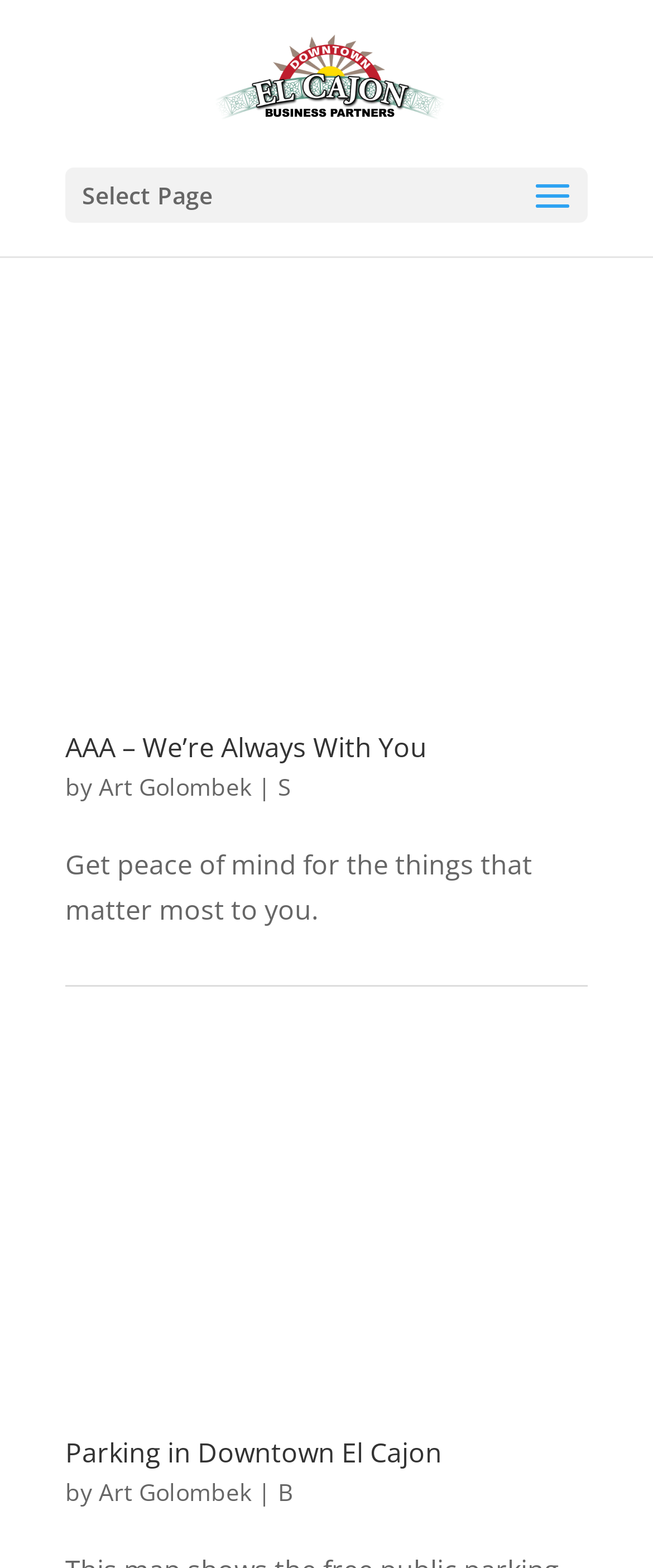What is the topic of the second article?
From the details in the image, answer the question comprehensively.

I examined the second article element and found the heading element with the text 'Parking in Downtown El Cajon', which is likely the topic of the article.